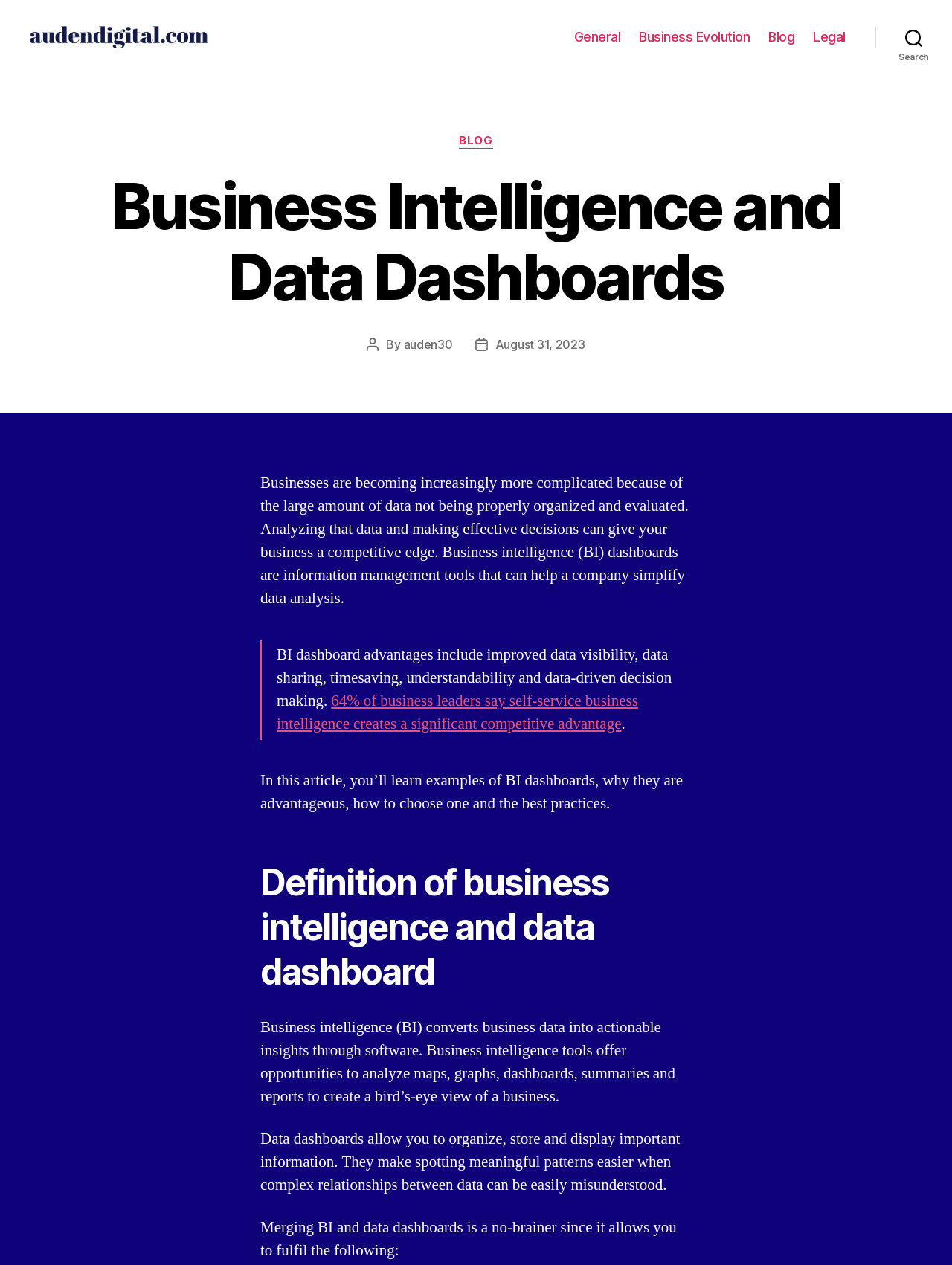Provide a one-word or short-phrase response to the question:
What is the main topic of this webpage?

Business Intelligence and Data Dashboards